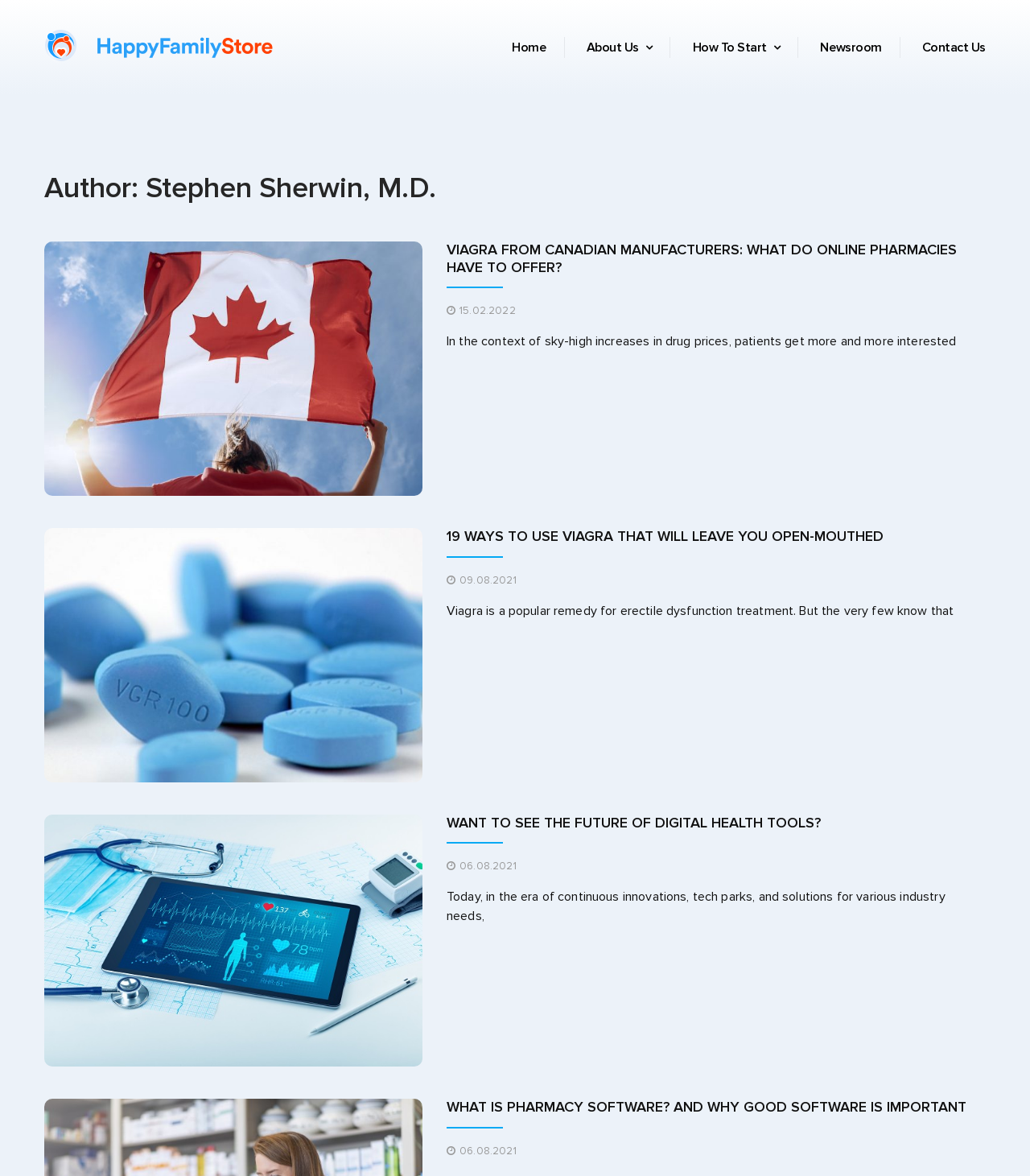Explain the contents of the webpage comprehensively.

The webpage is about Stephen Sherwin, M.D., and appears to be a blog or news site. At the top, there are six links: Home, About Us, How To Start, Newsroom, and Contact Us, which are aligned horizontally and take up about a quarter of the screen's width.

Below the links, there is a heading that reads "Author: Stephen Sherwin, M.D." which spans the entire width of the screen. Underneath the heading, there are three articles, each with an image, a heading, a link, a date, and a brief text description.

The first article has an image on the left, with a heading "VIAGRA FROM CANADIAN MANUFACTURERS: WHAT DO ONLINE PHARMACIES HAVE TO OFFER?" and a link to the article. The date "15.02.2022" is displayed below the heading, and a brief text description starts with "In the context of sky-high increases in drug prices, patients get more and more interested".

The second article is similar in structure, with an image on the left, a heading "19 WAYS TO USE VIAGRA THAT WILL LEAVE YOU OPEN-MOUTHED", a link to the article, a date "09.08.2021", and a brief text description starting with "Viagra is a popular remedy for erectile dysfunction treatment. But the very few know that".

The third article has a similar structure, with an image on the left, a heading "WANT TO SEE THE FUTURE OF DIGITAL HEALTH TOOLS?", a link to the article, a date "06.08.2021", and a brief text description starting with "Today, in the era of continuous innovations, tech parks, and solutions for various industry needs". This article also has an additional heading "WHAT IS PHARMACY SOFTWARE? AND WHY GOOD SOFTWARE IS IMPORTANT" with a link to the article and a date "06.08.2021".